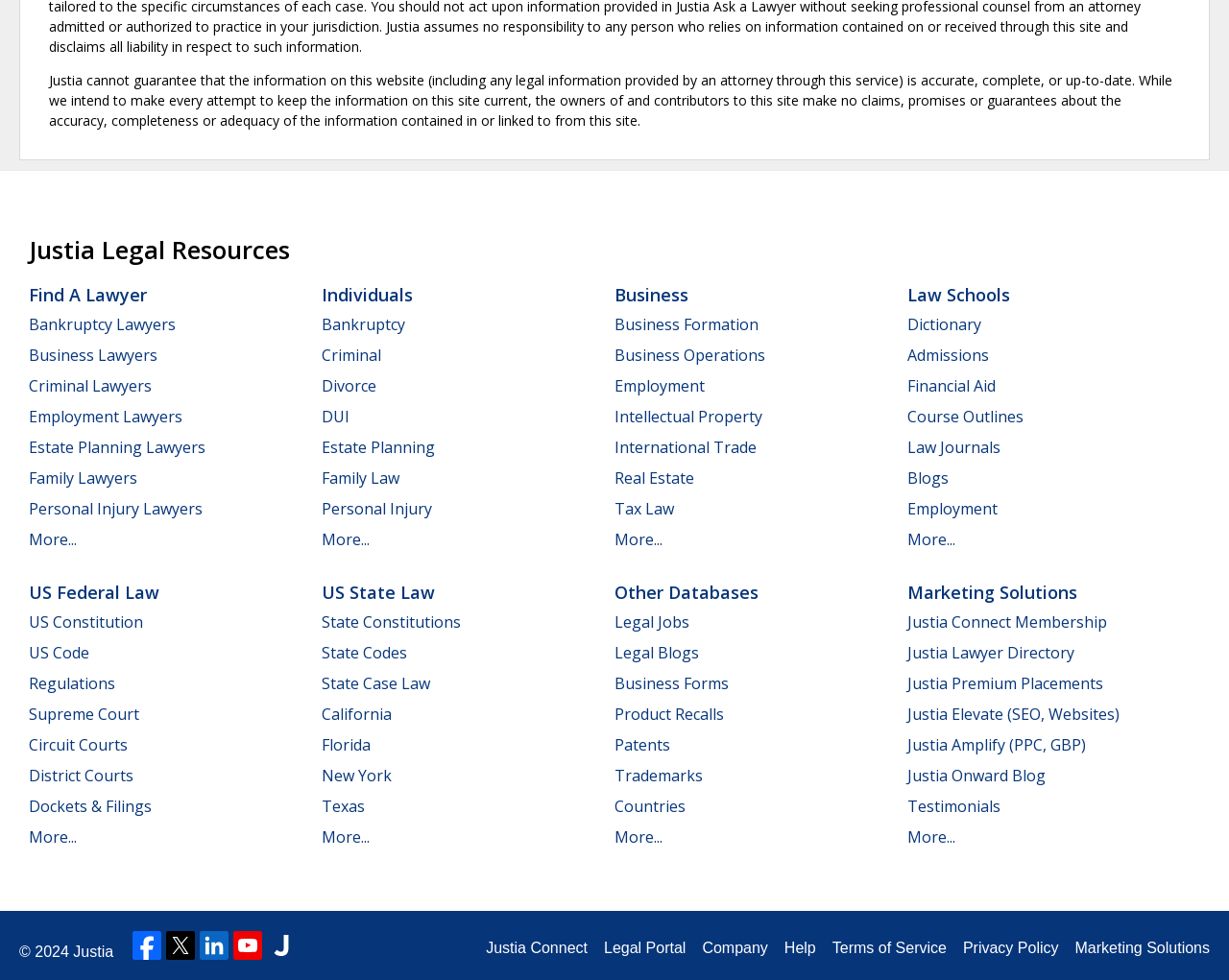Provide the bounding box coordinates of the UI element that matches the description: "Circuit Courts".

[0.023, 0.75, 0.104, 0.771]